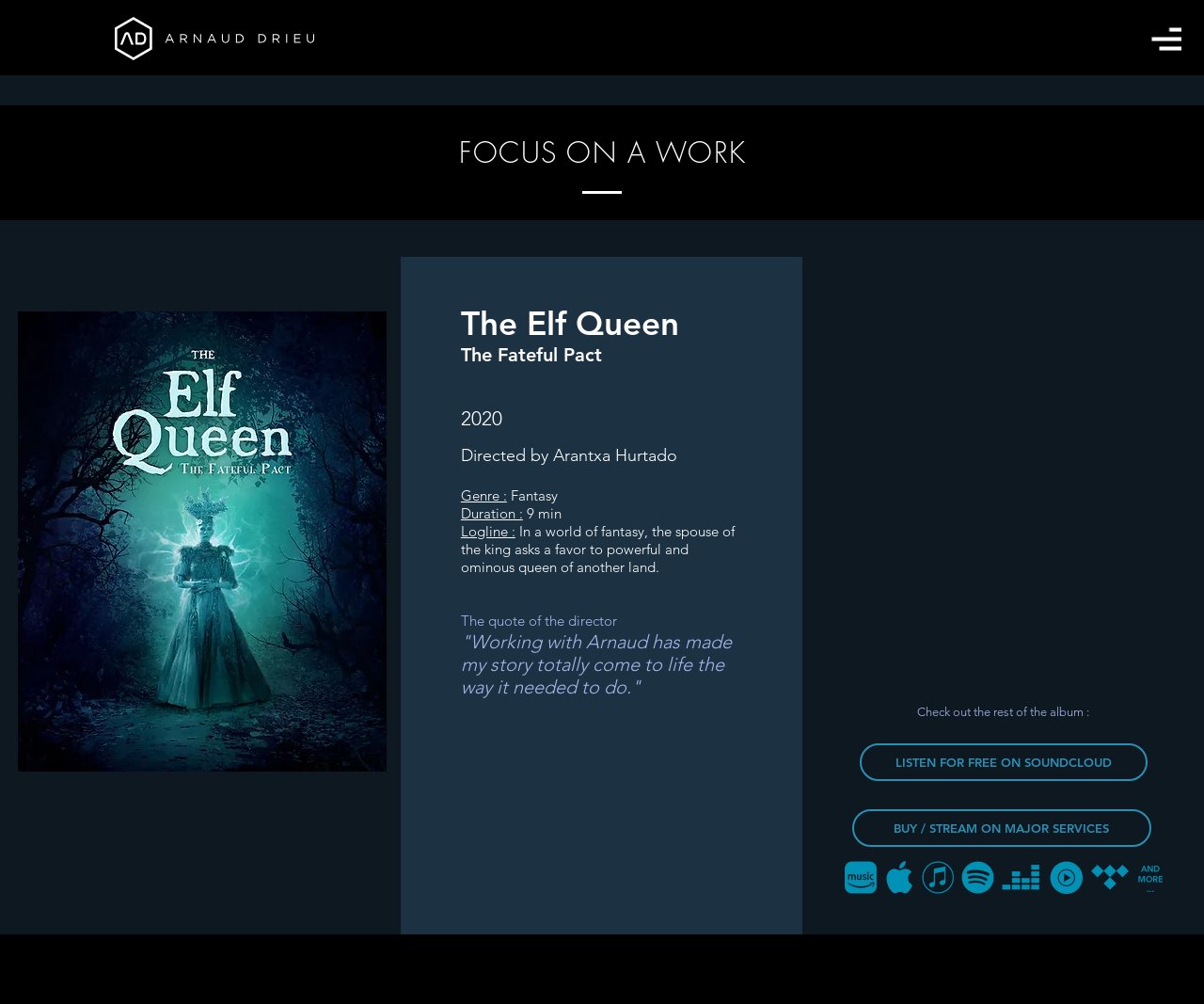What is the file name of the poster image?
Using the details shown in the screenshot, provide a comprehensive answer to the question.

The file name of the poster image can be found in the image element with the file name 'TEQ-FP-Poster.jpg' which is located above the project details.